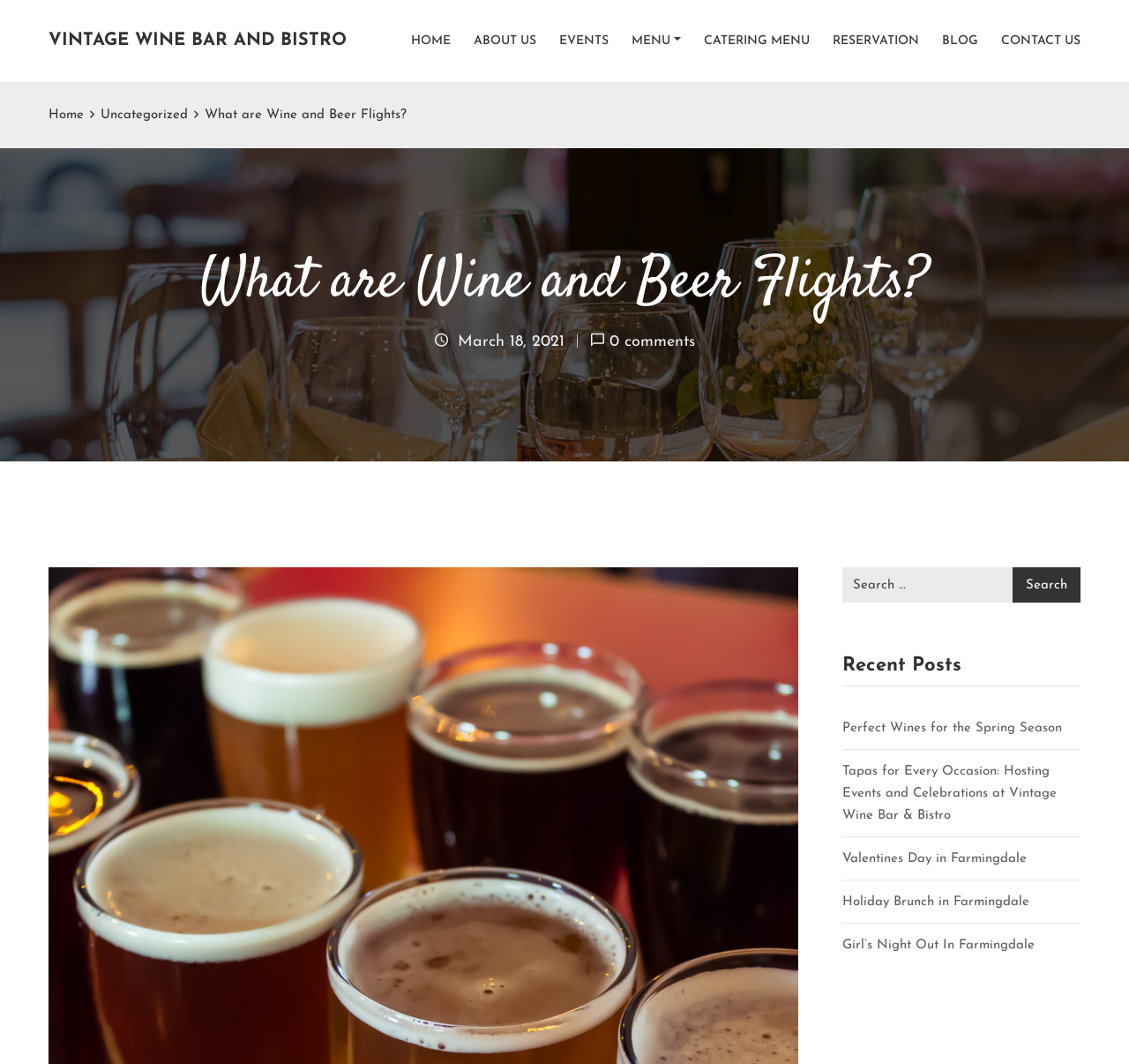Locate and generate the text content of the webpage's heading.

What are Wine and Beer Flights?